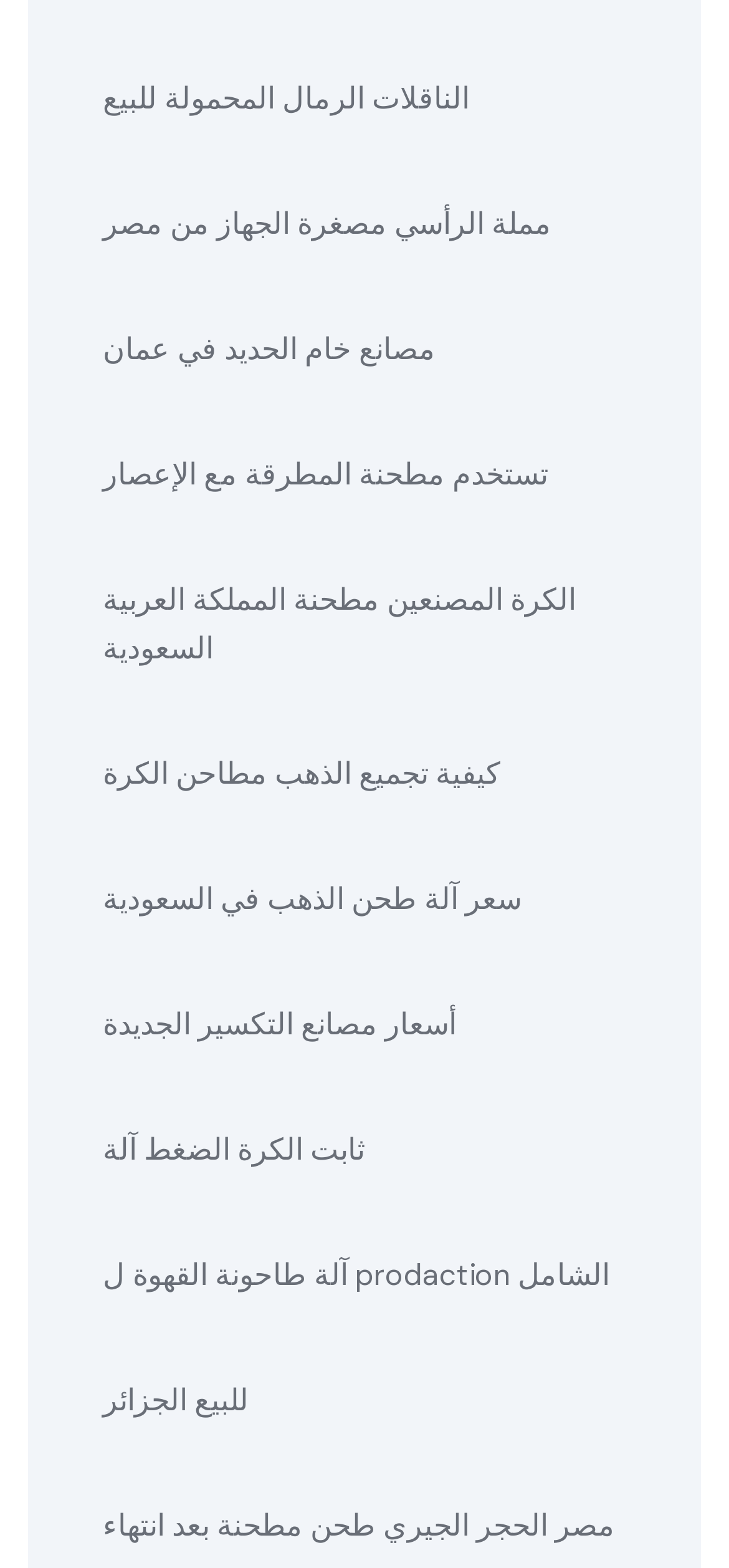Determine the bounding box coordinates for the area that should be clicked to carry out the following instruction: "View archives".

None